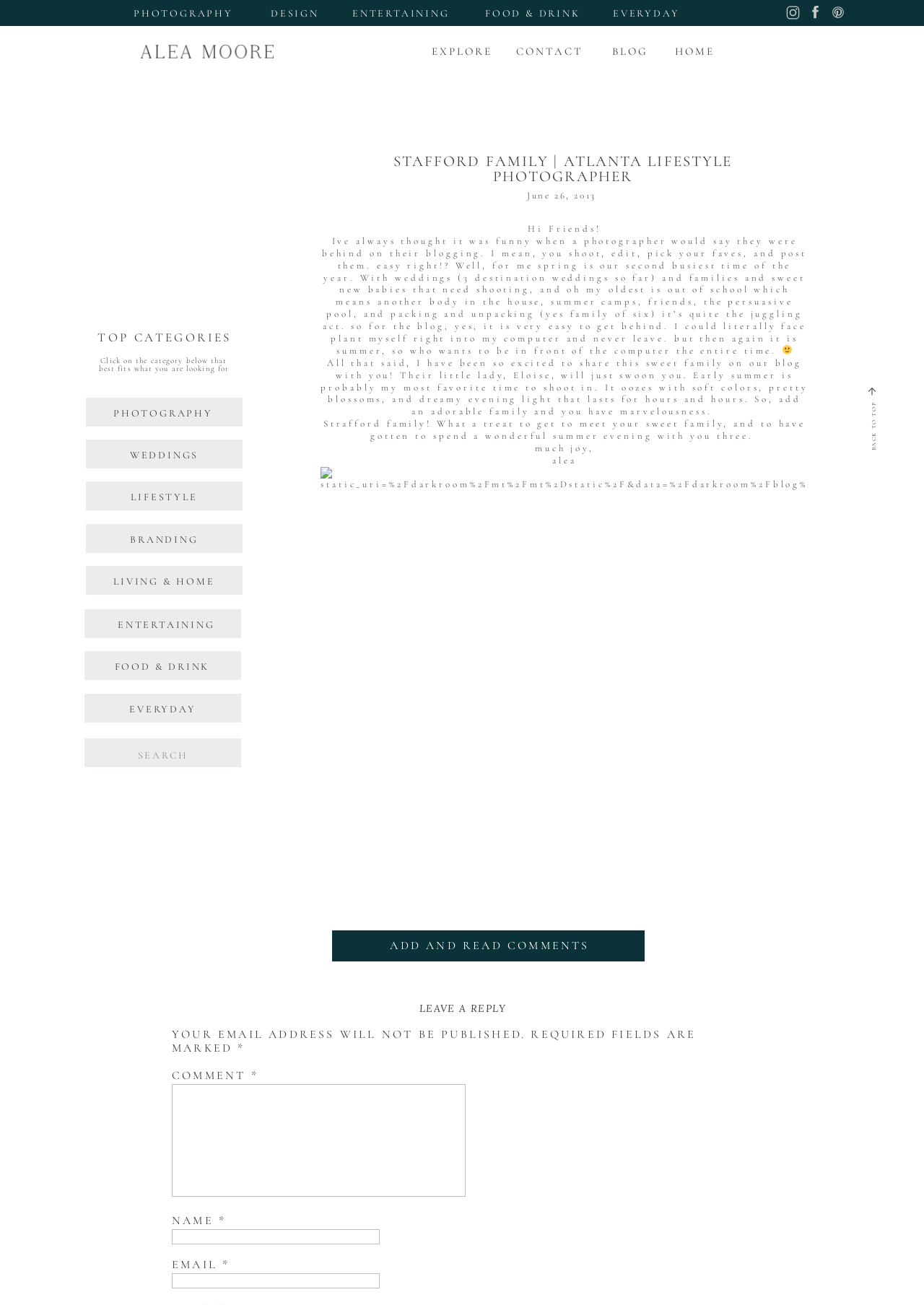Please locate the clickable area by providing the bounding box coordinates to follow this instruction: "Search for something".

[0.127, 0.574, 0.225, 0.584]